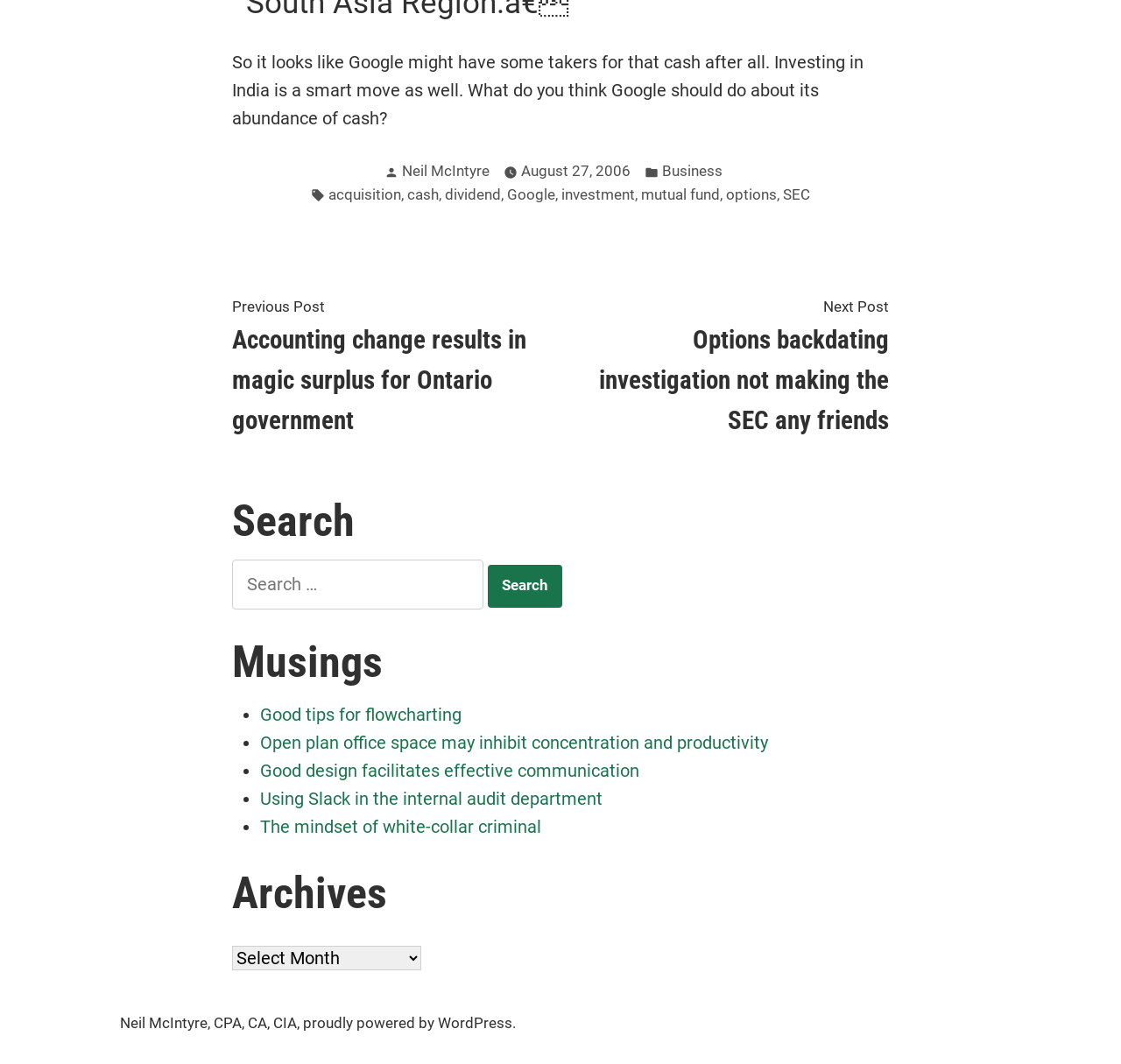Find the bounding box coordinates of the element to click in order to complete the given instruction: "Explore the 'Musings' section."

[0.207, 0.599, 0.793, 0.645]